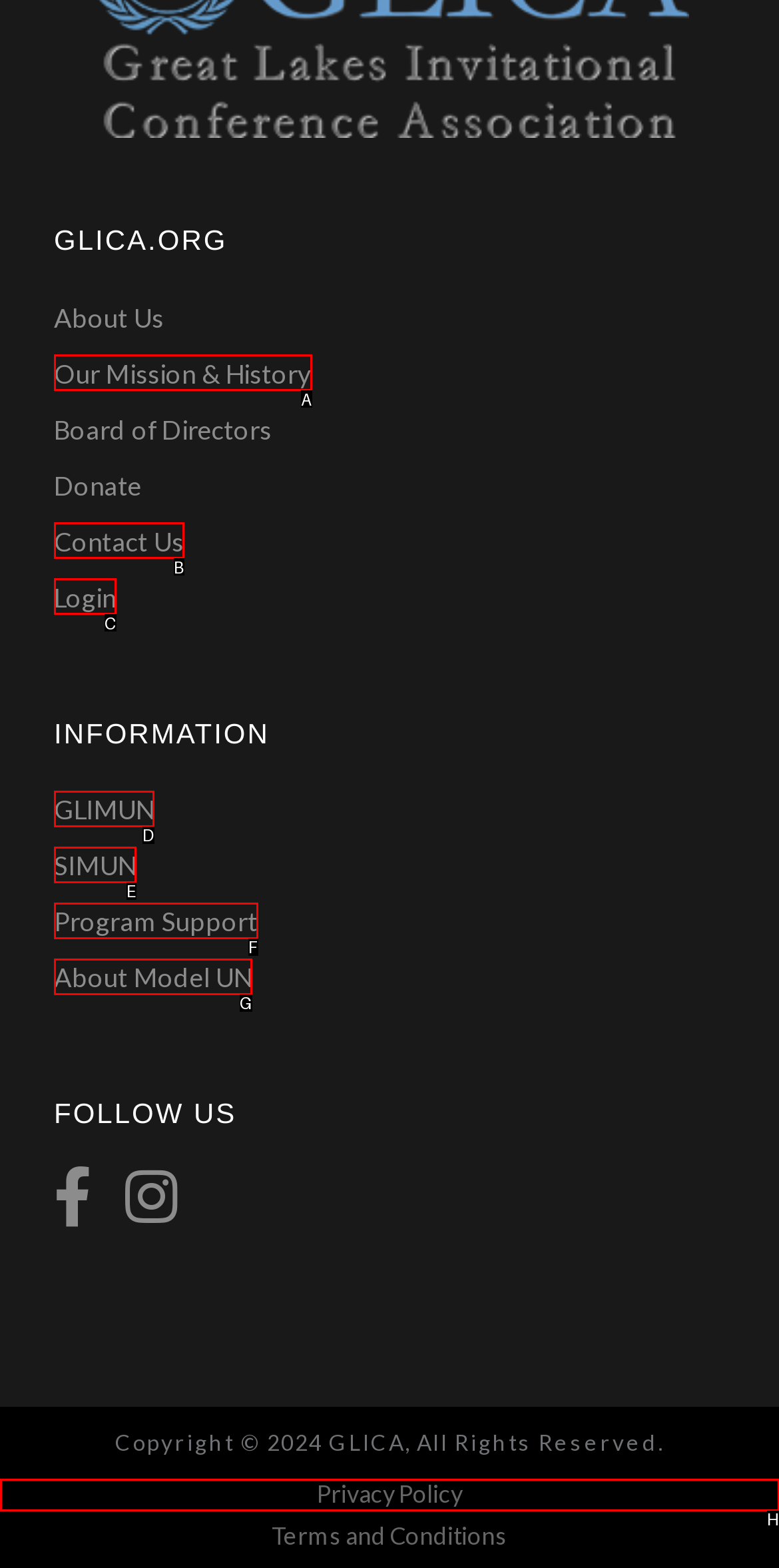Based on the element description: Shine On Yoga, choose the best matching option. Provide the letter of the option directly.

None